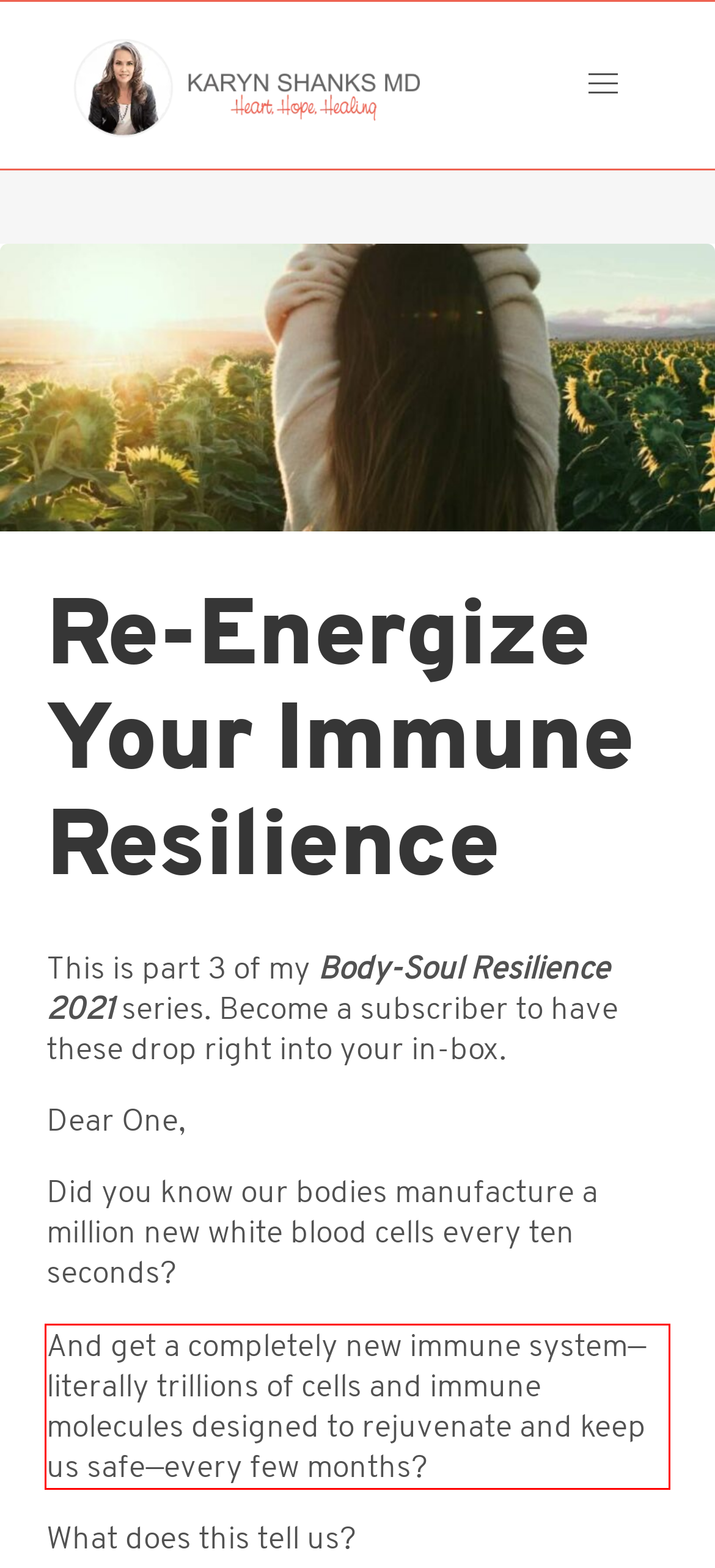Given a webpage screenshot, locate the red bounding box and extract the text content found inside it.

And get a completely new immune system—literally trillions of cells and immune molecules designed to rejuvenate and keep us safe—every few months?